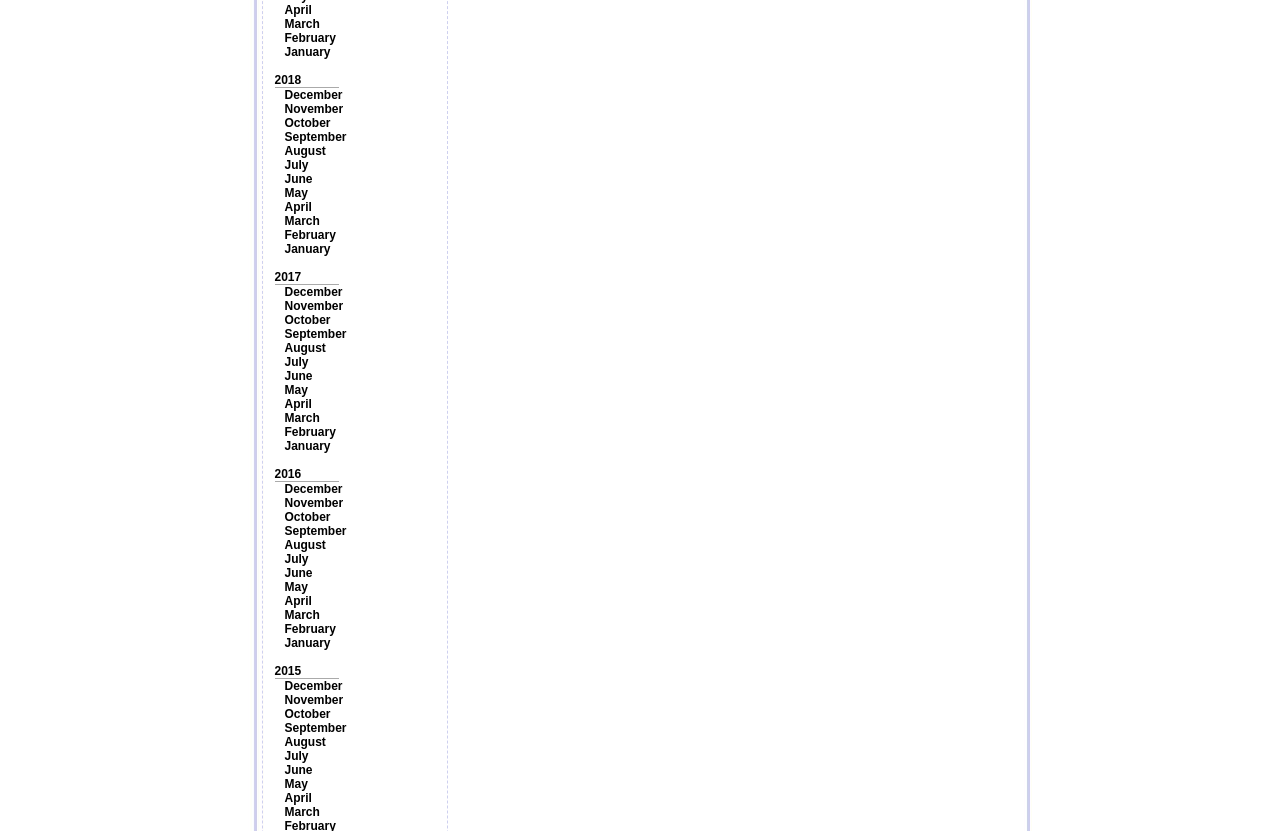How many months are listed for 2018?
Answer the question with as much detail as you can, using the image as a reference.

By analyzing the links on the webpage, I found that there are 12 months listed for 2018, which are January to December, each with its own link and bounding box coordinates.